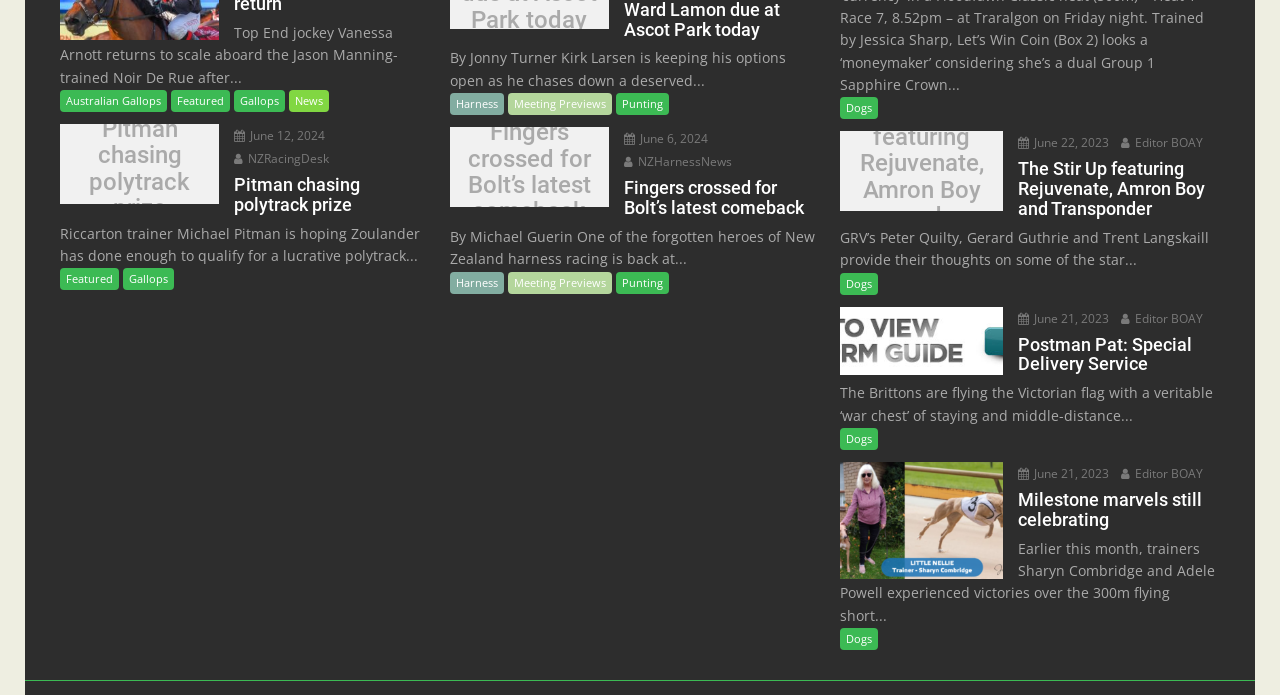Specify the bounding box coordinates for the region that must be clicked to perform the given instruction: "Check Postman Pat: Special Delivery Service".

[0.656, 0.481, 0.953, 0.538]